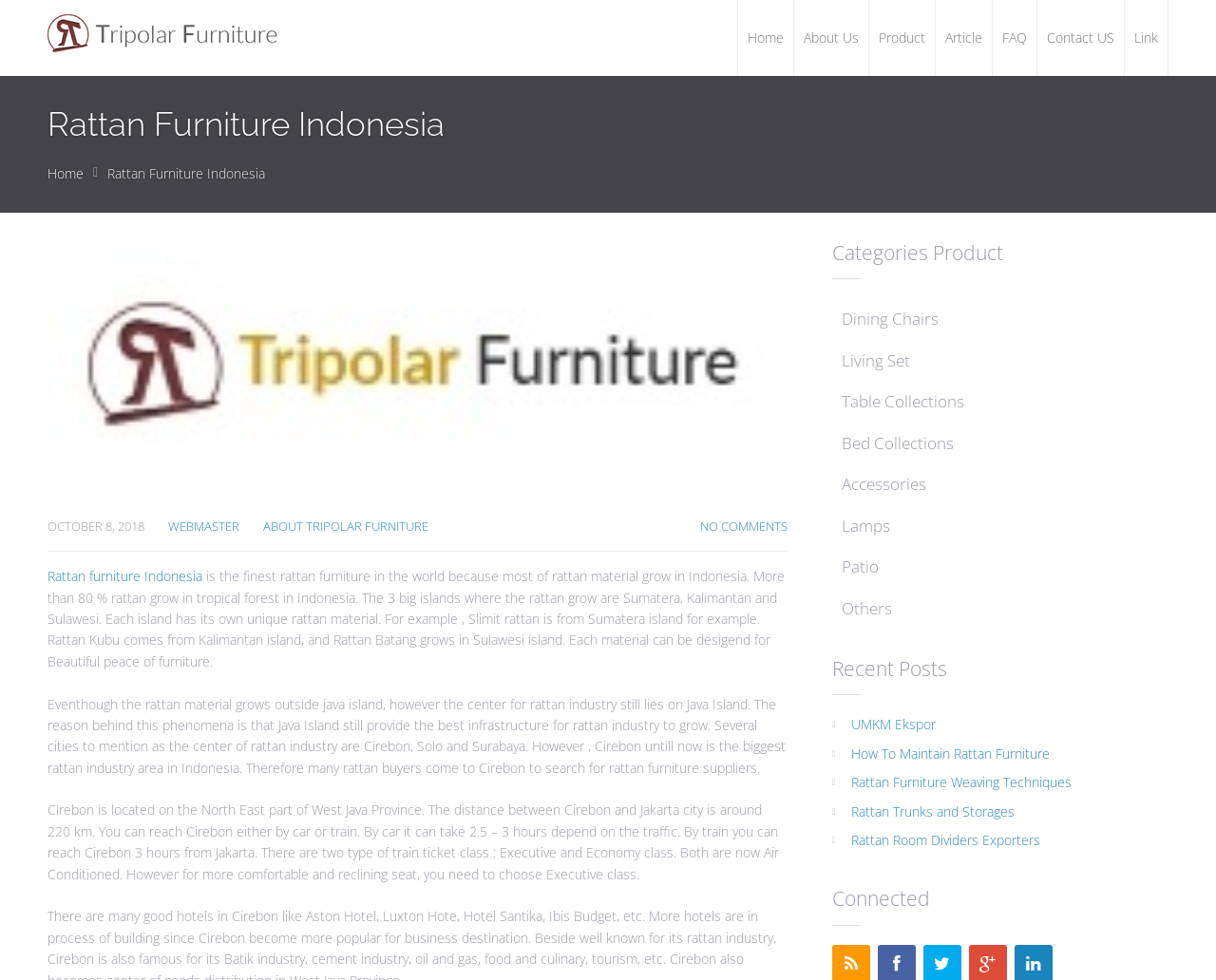Generate an in-depth caption that captures all aspects of the webpage.

This webpage is about Rattan Furniture Indonesia, specifically Tripolar Furniture. At the top left, there is a logo with the text "Tripolar Furniture" and an image with the same name. Below the logo, there is a heading that reads "Rattan Furniture Indonesia". 

On the top right, there is a navigation menu with links to "Home", "About Us", "Product", "Article", "FAQ", "Contact US", and "Link". 

Below the navigation menu, there is a large image that takes up most of the width of the page. Above the image, there is a date "OCTOBER 8, 2018" and links to "WEBMASTER", "ABOUT TRIPOLAR FURNITURE", and "NO COMMENTS". 

The main content of the page is a long paragraph of text that describes Rattan furniture Indonesia, its quality, and the regions where the rattan material grows. The text is divided into three sections, each describing a different aspect of Rattan furniture. 

To the right of the main content, there are two sections. The top section is labeled "Categories Product" and lists several links to different product categories, such as "Dining Chairs", "Living Set", and "Table Collections". The bottom section is labeled "Recent Posts" and lists several links to recent articles, including "UMKM Ekspor", "How To Maintain Rattan Furniture", and "Rattan Furniture Weaving Techniques". 

At the very bottom of the page, there is a section labeled "Connected".